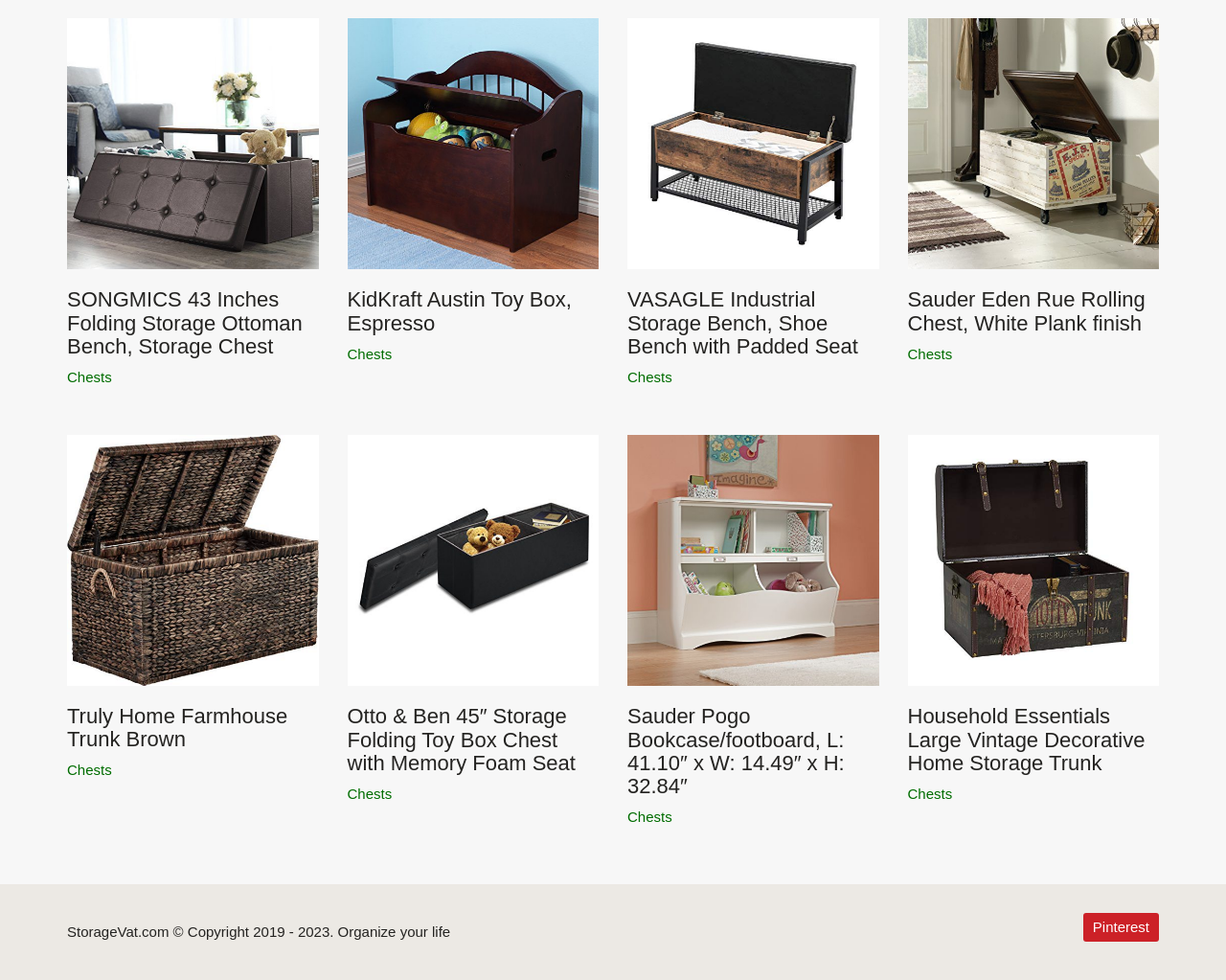Could you indicate the bounding box coordinates of the region to click in order to complete this instruction: "Browse Chests".

[0.055, 0.375, 0.091, 0.395]